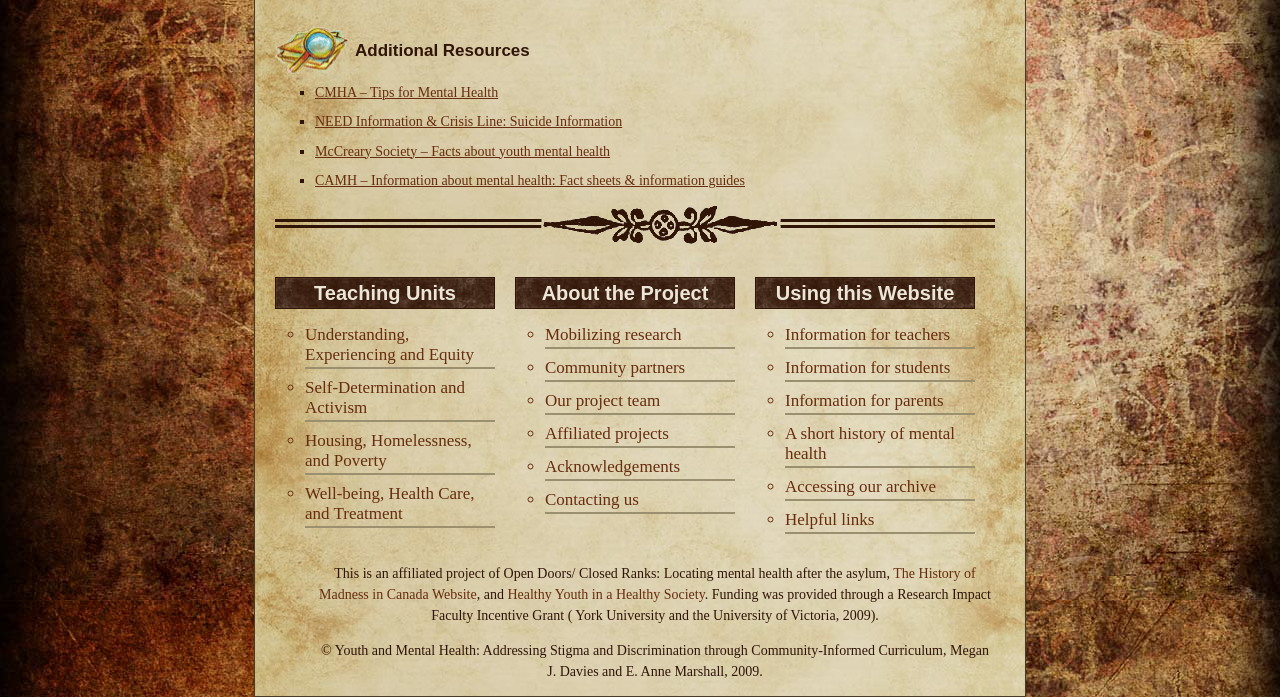Provide a short answer to the following question with just one word or phrase: What is the title of the second heading under 'Teaching Units'?

Self-Determination and Activism